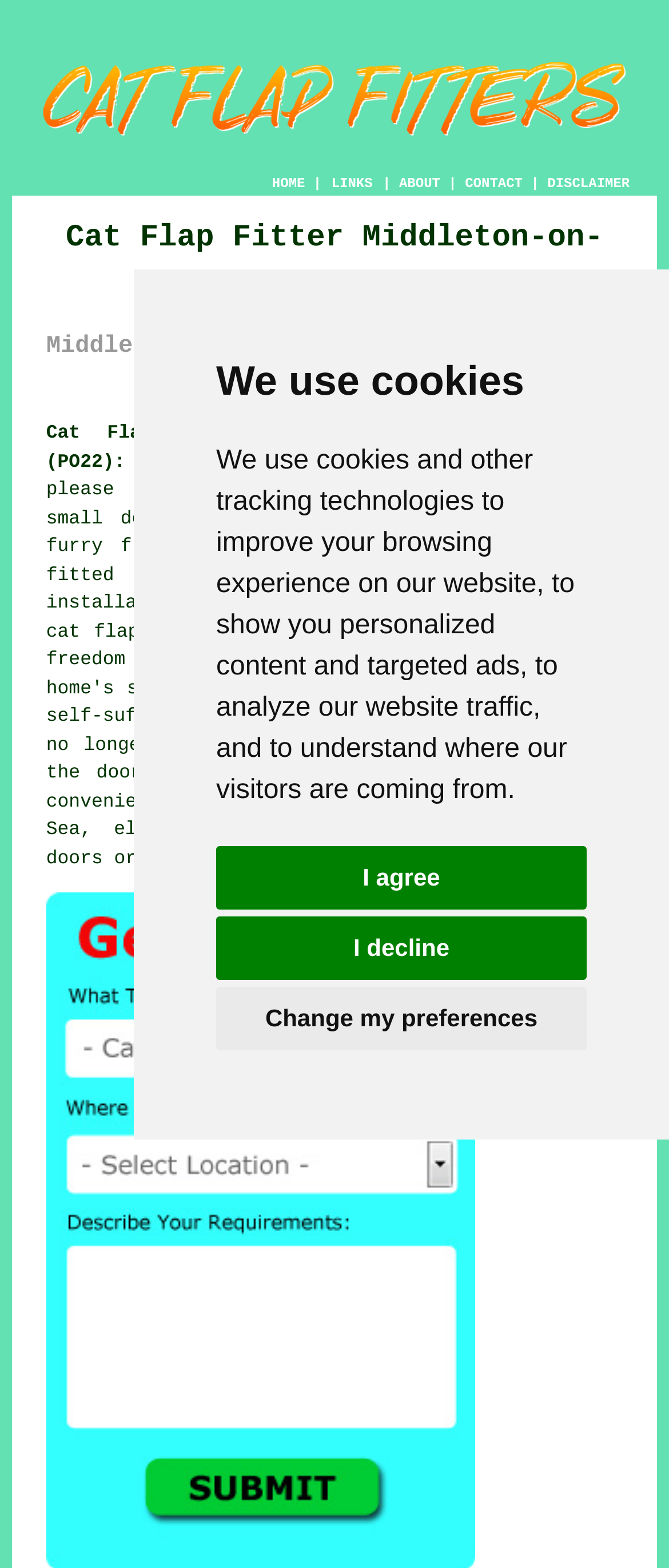What is the purpose of the 'I agree' button?
Refer to the image and provide a concise answer in one word or phrase.

To accept cookies